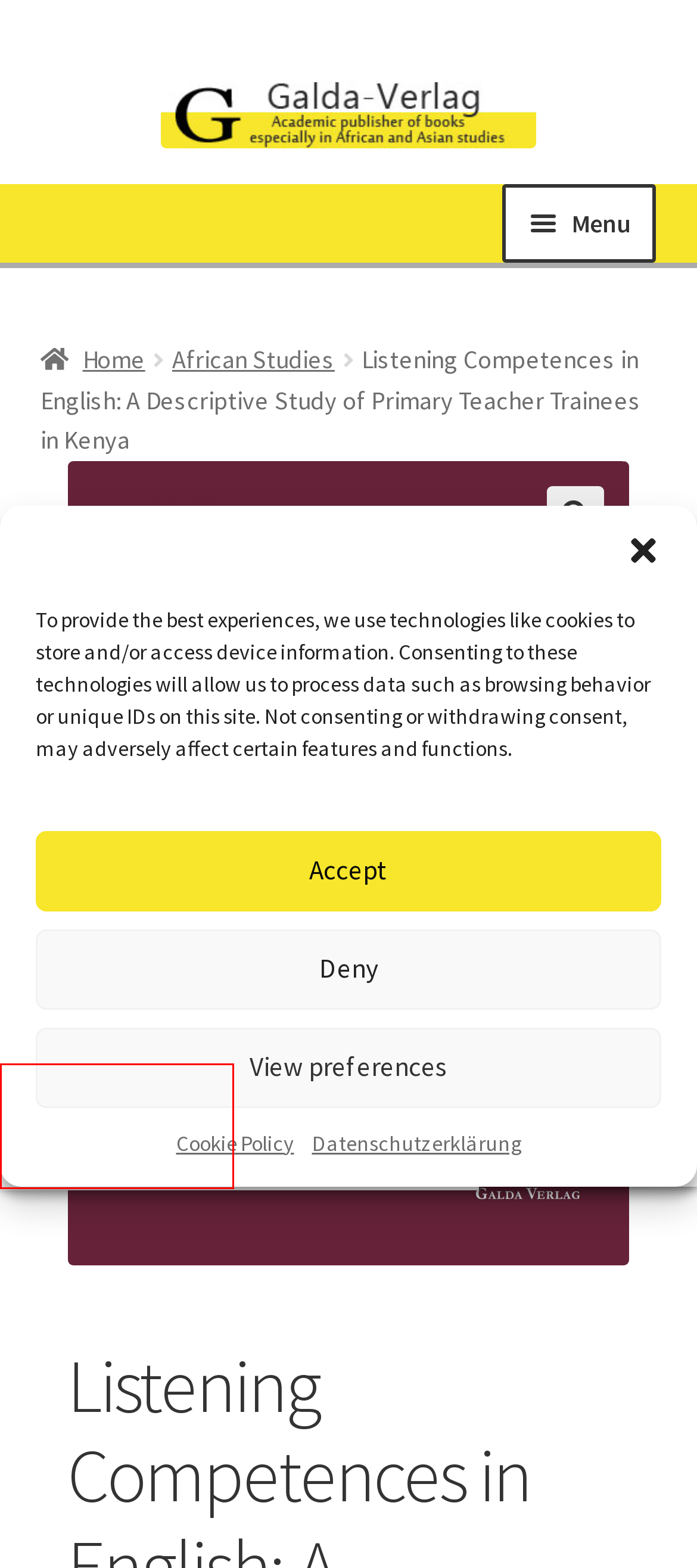Look at the screenshot of a webpage, where a red bounding box highlights an element. Select the best description that matches the new webpage after clicking the highlighted element. Here are the candidates:
A. Shopping Cart – Galda-Verlag
B. African Studies – Galda-Verlag
C. My account – Galda-Verlag
D. Contact Us – Galda-Verlag
E. Publish With Us – Galda-Verlag
F. Datenschutzerklärung – Galda-Verlag
G. Series – Galda-Verlag
H. Products – Galda-Verlag

C